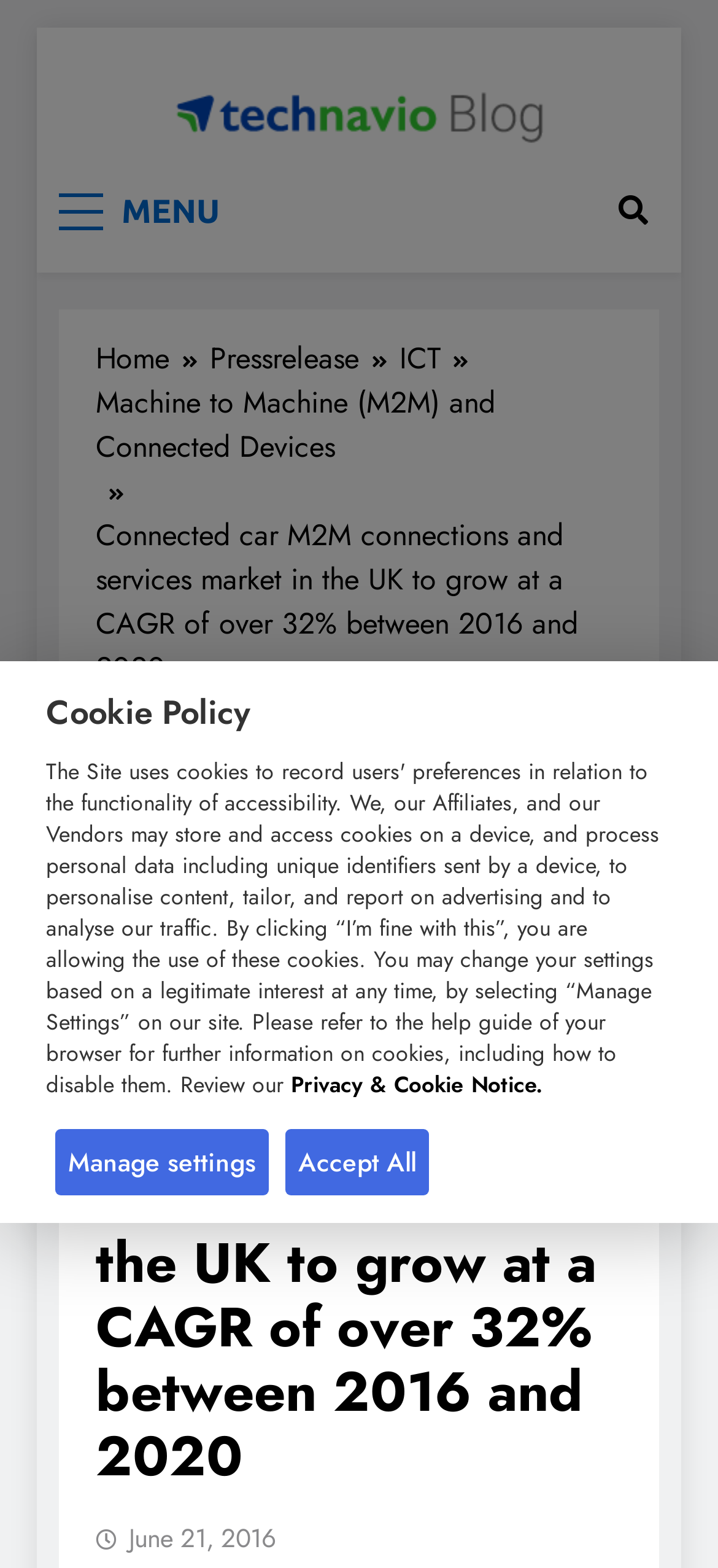What is the date of the press release?
Analyze the image and deliver a detailed answer to the question.

The date of the press release can be found at the bottom of the webpage, where it states 'June 21, 2016'. This is a clear indication of the date when the press release was published.